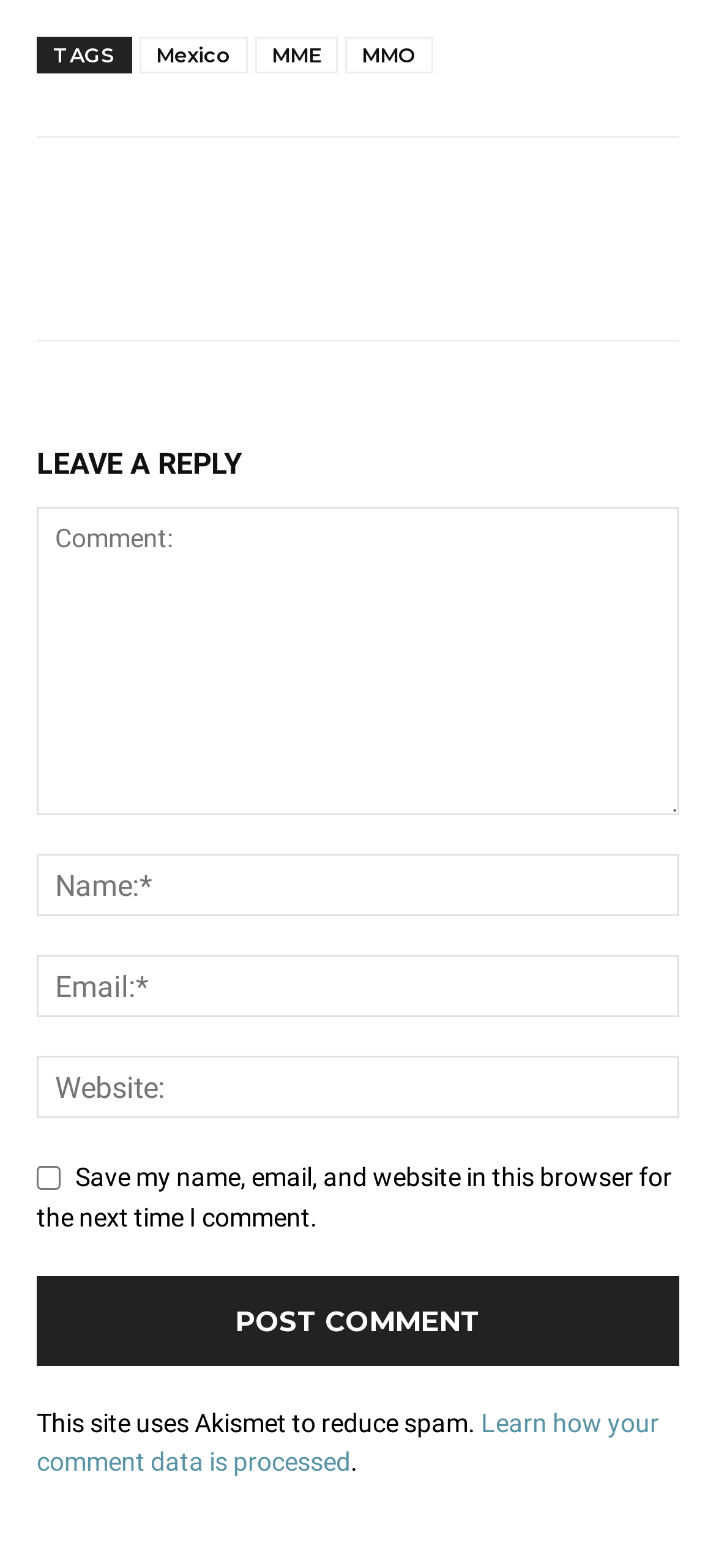What is the purpose of the links at the bottom?
Using the image as a reference, answer the question in detail.

The links at the bottom of the page, represented by icons, are likely social media links. They allow users to share the content of the webpage on various social media platforms.